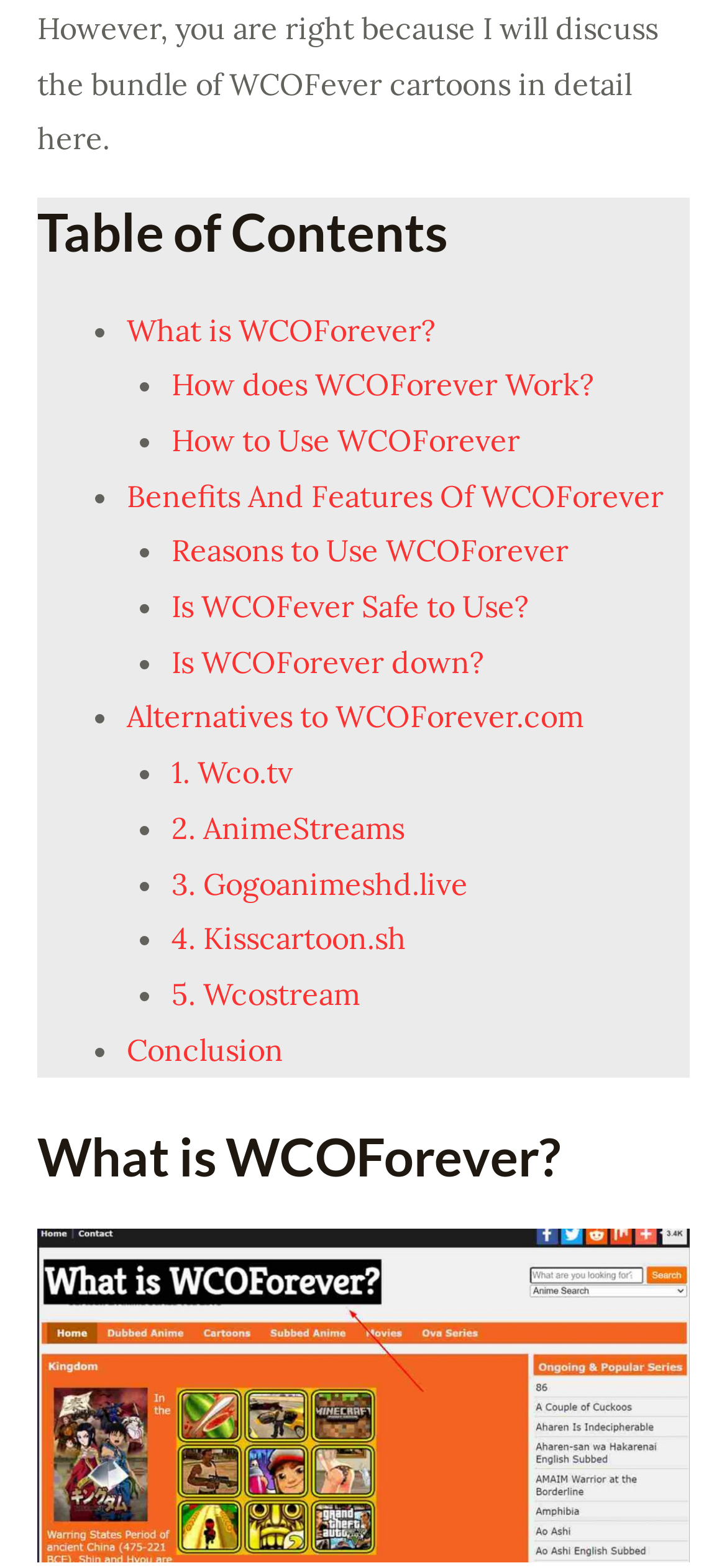What is the format of the 'What is WCOForever?' section?
Provide a comprehensive and detailed answer to the question.

The 'What is WCOForever?' section consists of a heading 'What is WCOForever?' and an image, which is a screenshot of WCOForever. This format suggests that the section aims to provide a visual representation of WCOForever in addition to a brief description.